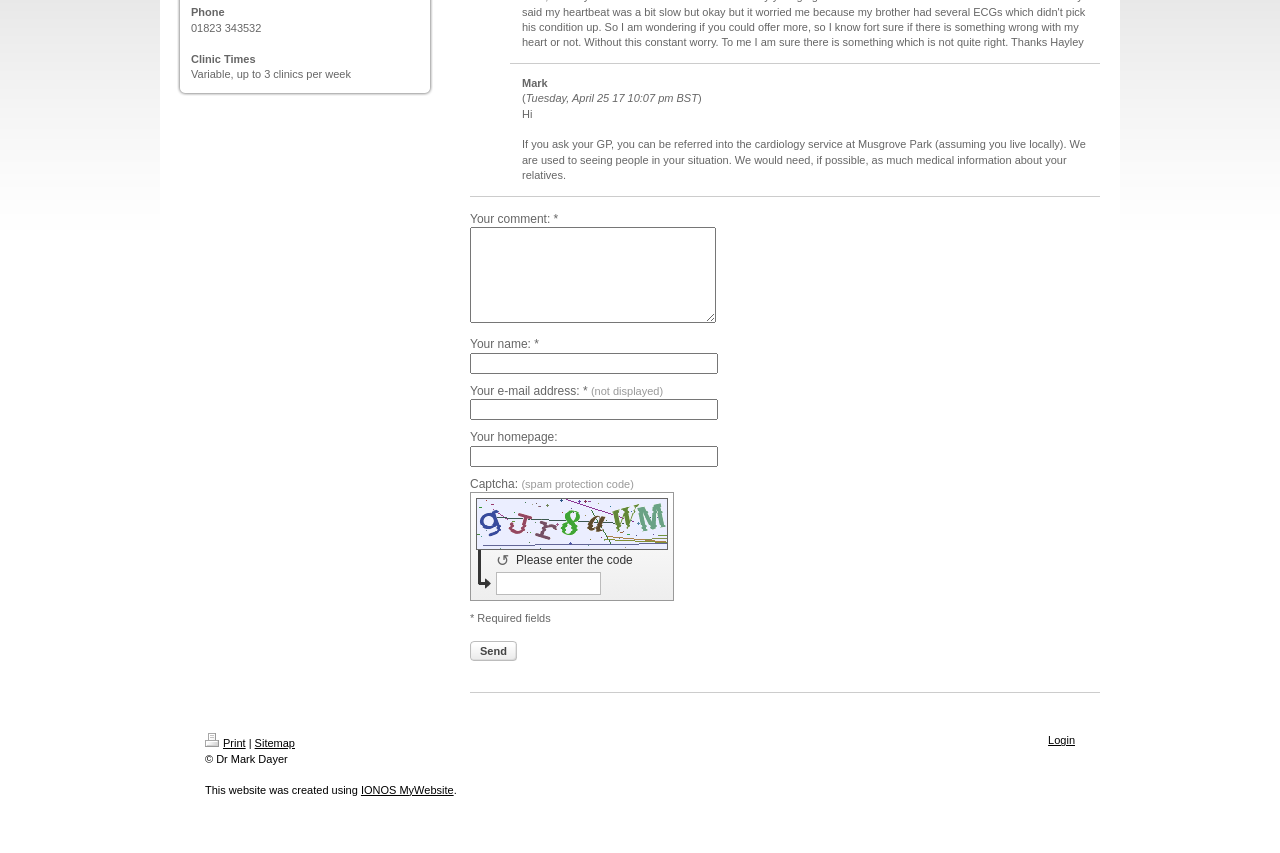Using the given element description, provide the bounding box coordinates (top-left x, top-left y, bottom-right x, bottom-right y) for the corresponding UI element in the screenshot: IONOS MyWebsite

[0.282, 0.919, 0.354, 0.933]